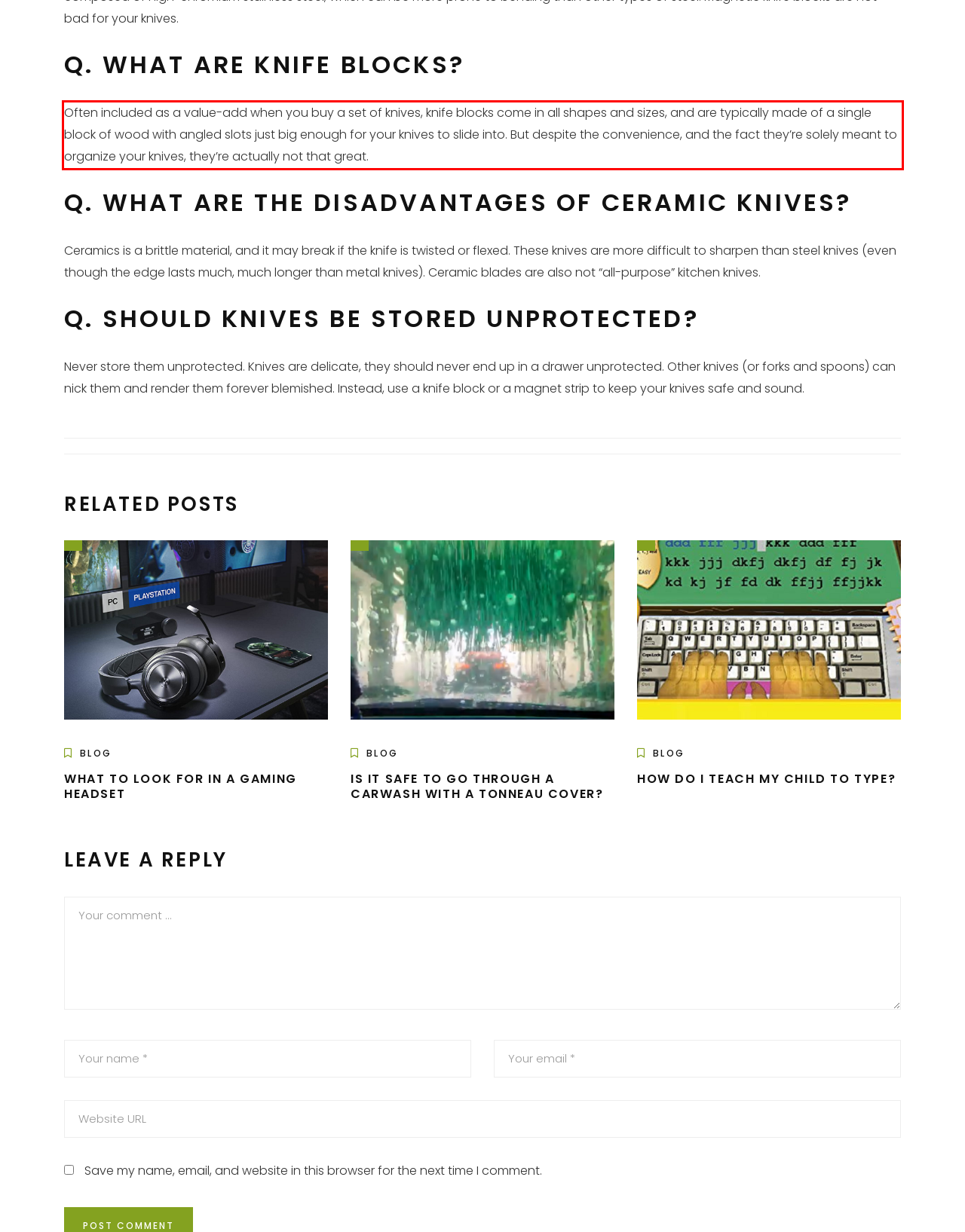You are looking at a screenshot of a webpage with a red rectangle bounding box. Use OCR to identify and extract the text content found inside this red bounding box.

Often included as a value-add when you buy a set of knives, knife blocks come in all shapes and sizes, and are typically made of a single block of wood with angled slots just big enough for your knives to slide into. But despite the convenience, and the fact they’re solely meant to organize your knives, they’re actually not that great.